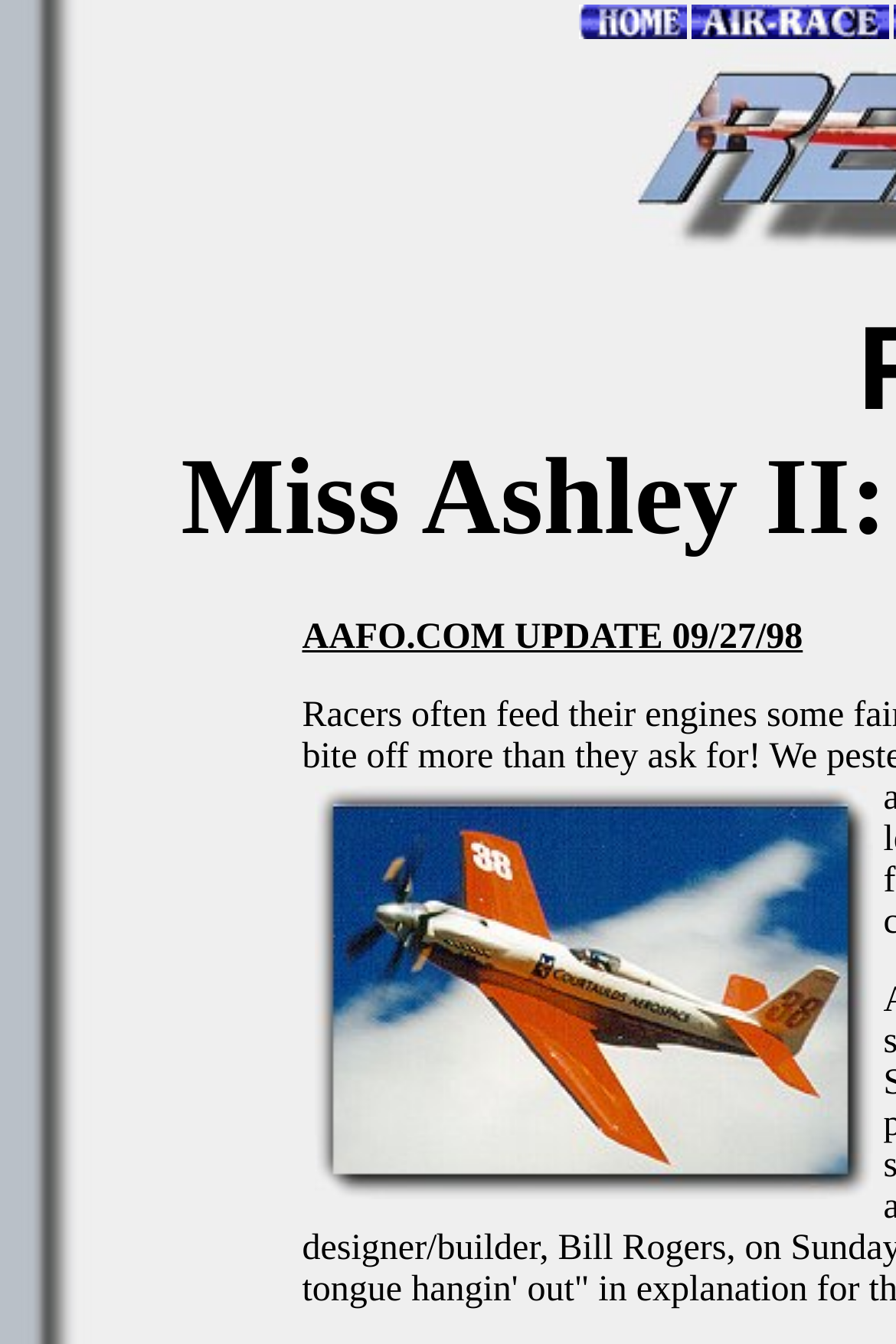What is the purpose of the link 'Reno Air Racing: Reno '98 Action Report'?
Using the image, answer in one word or phrase.

To access action report